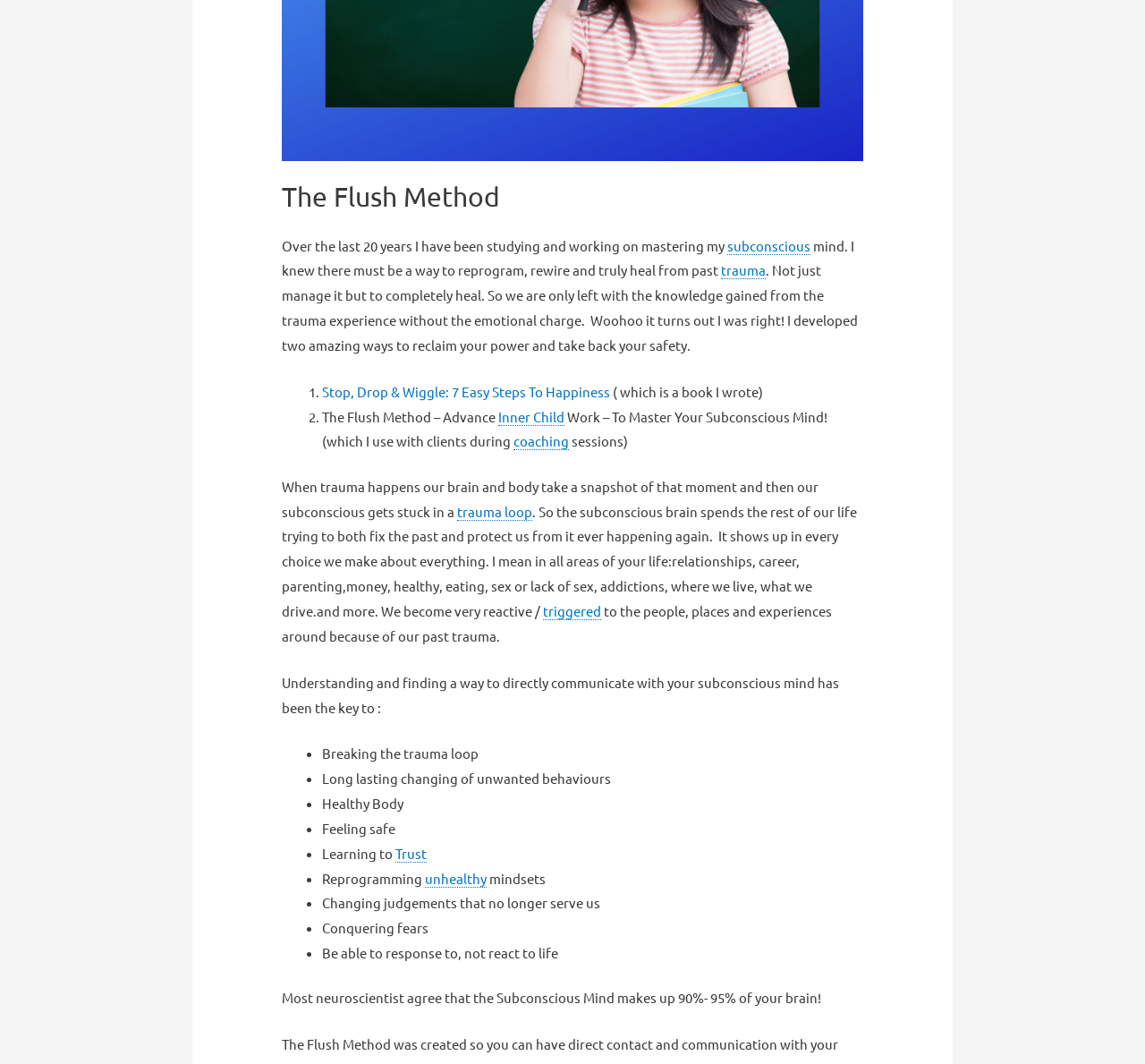Using the provided description Inner Child, find the bounding box coordinates for the UI element. Provide the coordinates in (top-left x, top-left y, bottom-right x, bottom-right y) format, ensuring all values are between 0 and 1.

[0.435, 0.383, 0.493, 0.4]